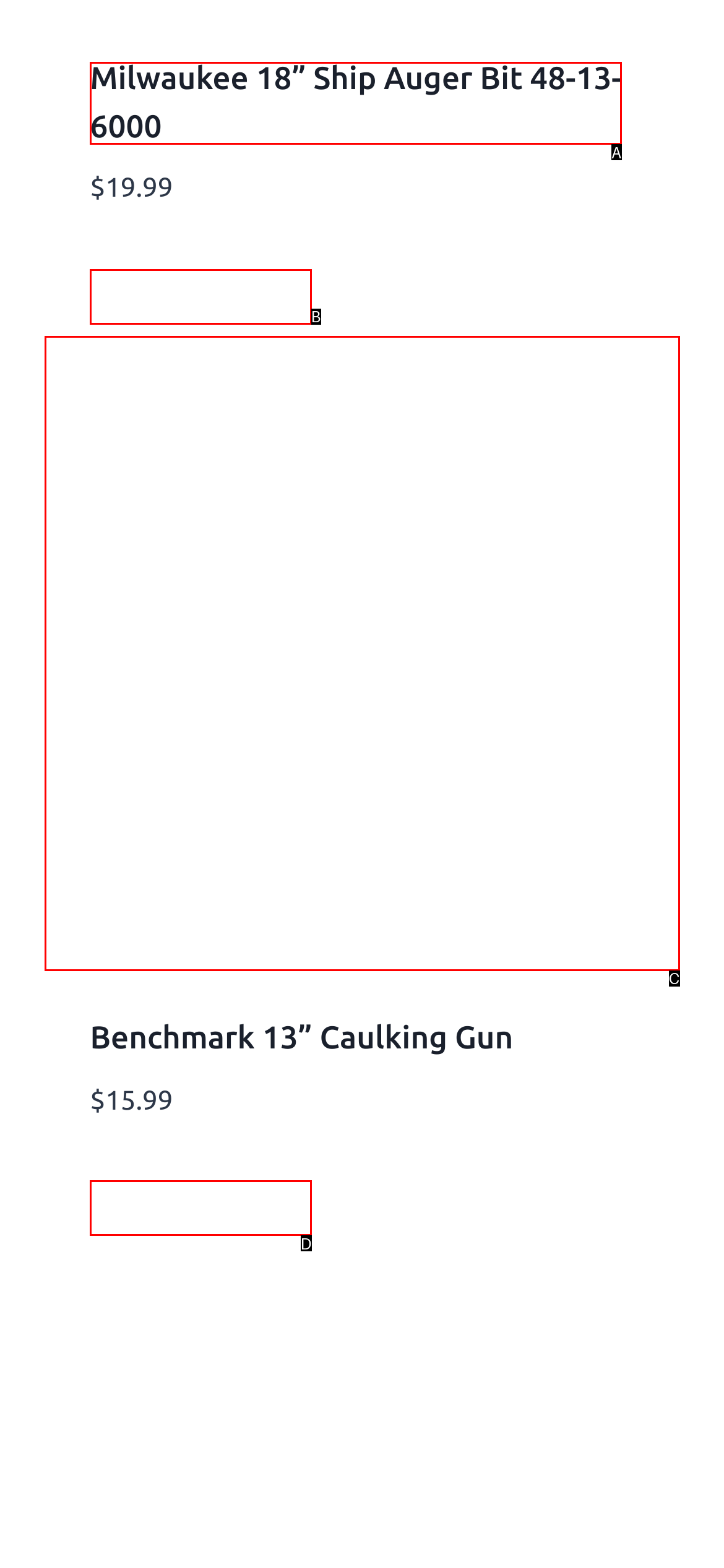Which option best describes: Add to cartContinue Loading Done
Respond with the letter of the appropriate choice.

B